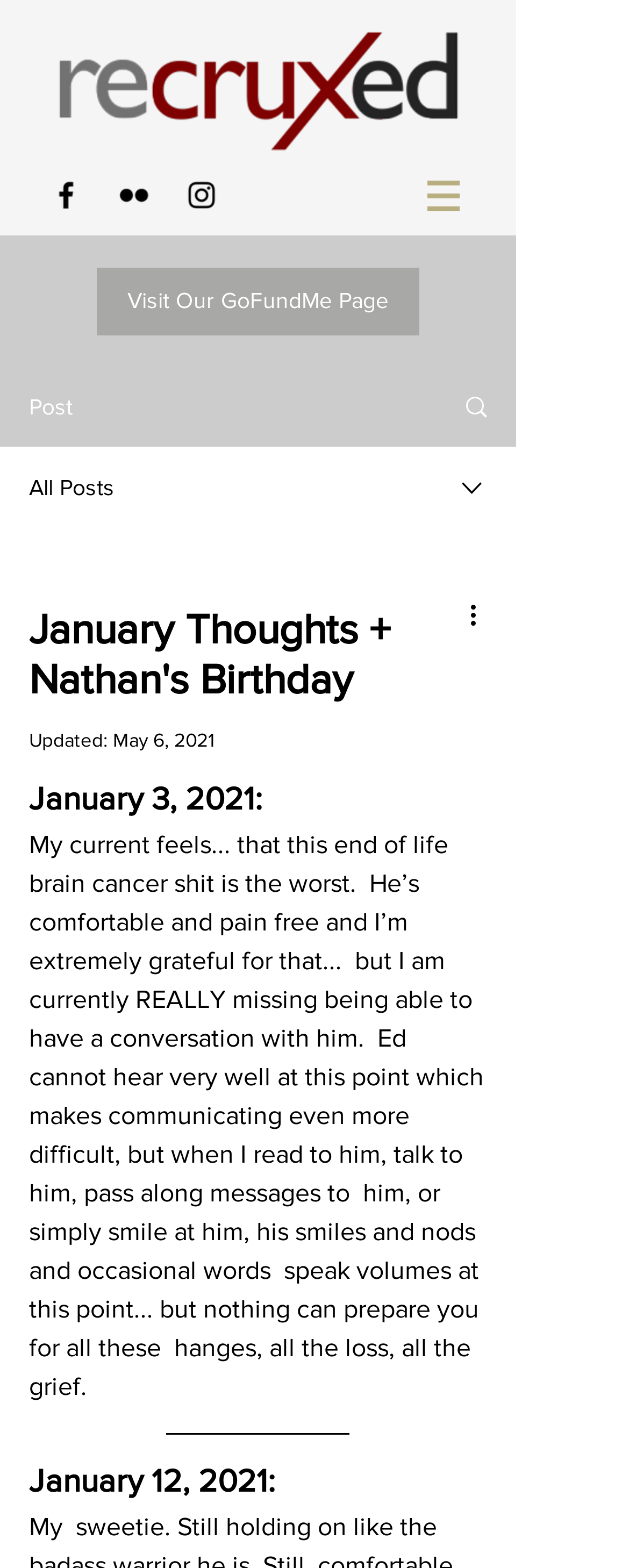What is the purpose of the 'Visit Our GoFundMe Page' link?
By examining the image, provide a one-word or phrase answer.

To support a cause